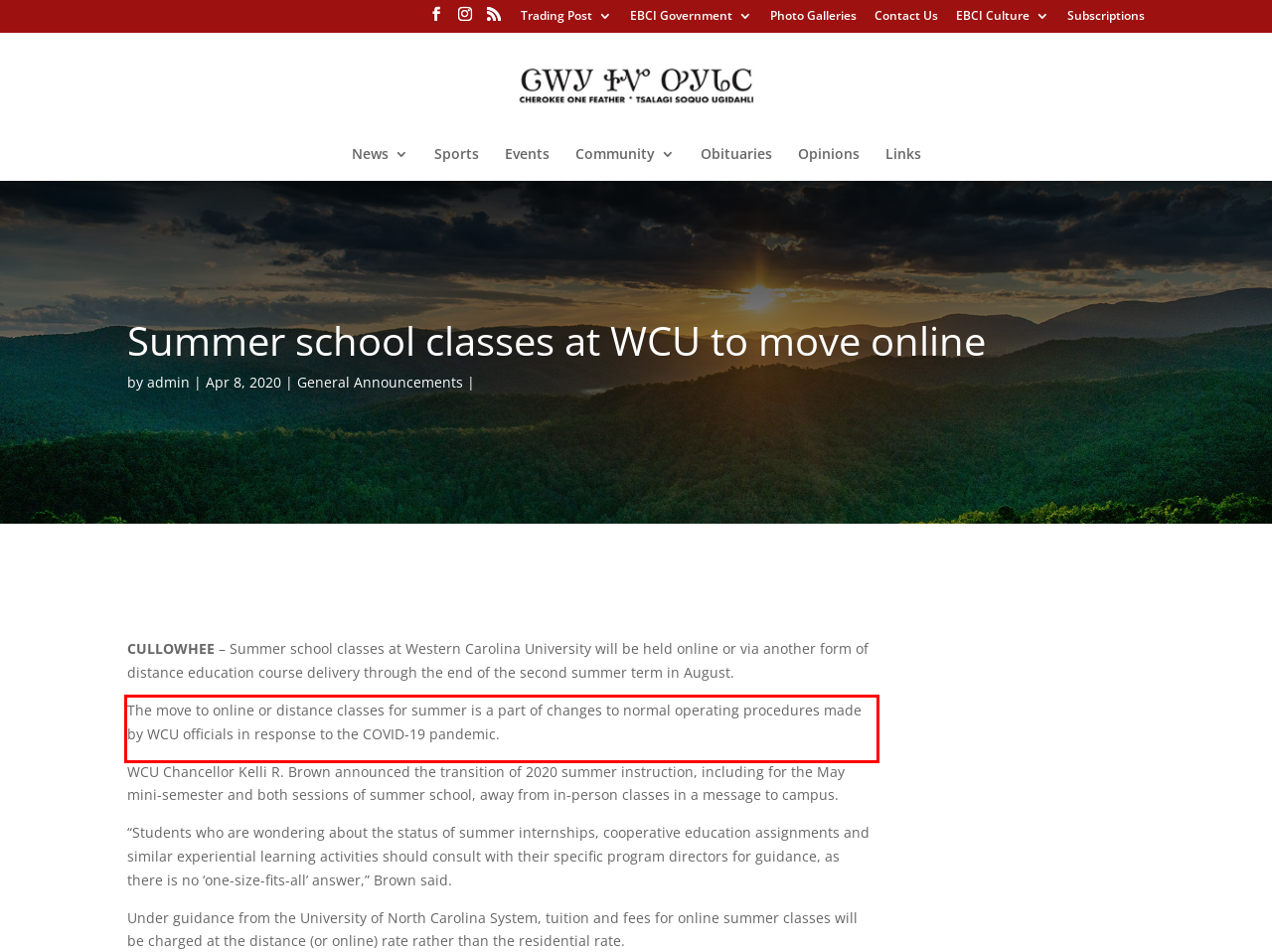In the screenshot of the webpage, find the red bounding box and perform OCR to obtain the text content restricted within this red bounding box.

The move to online or distance classes for summer is a part of changes to normal operating procedures made by WCU officials in response to the COVID-19 pandemic.